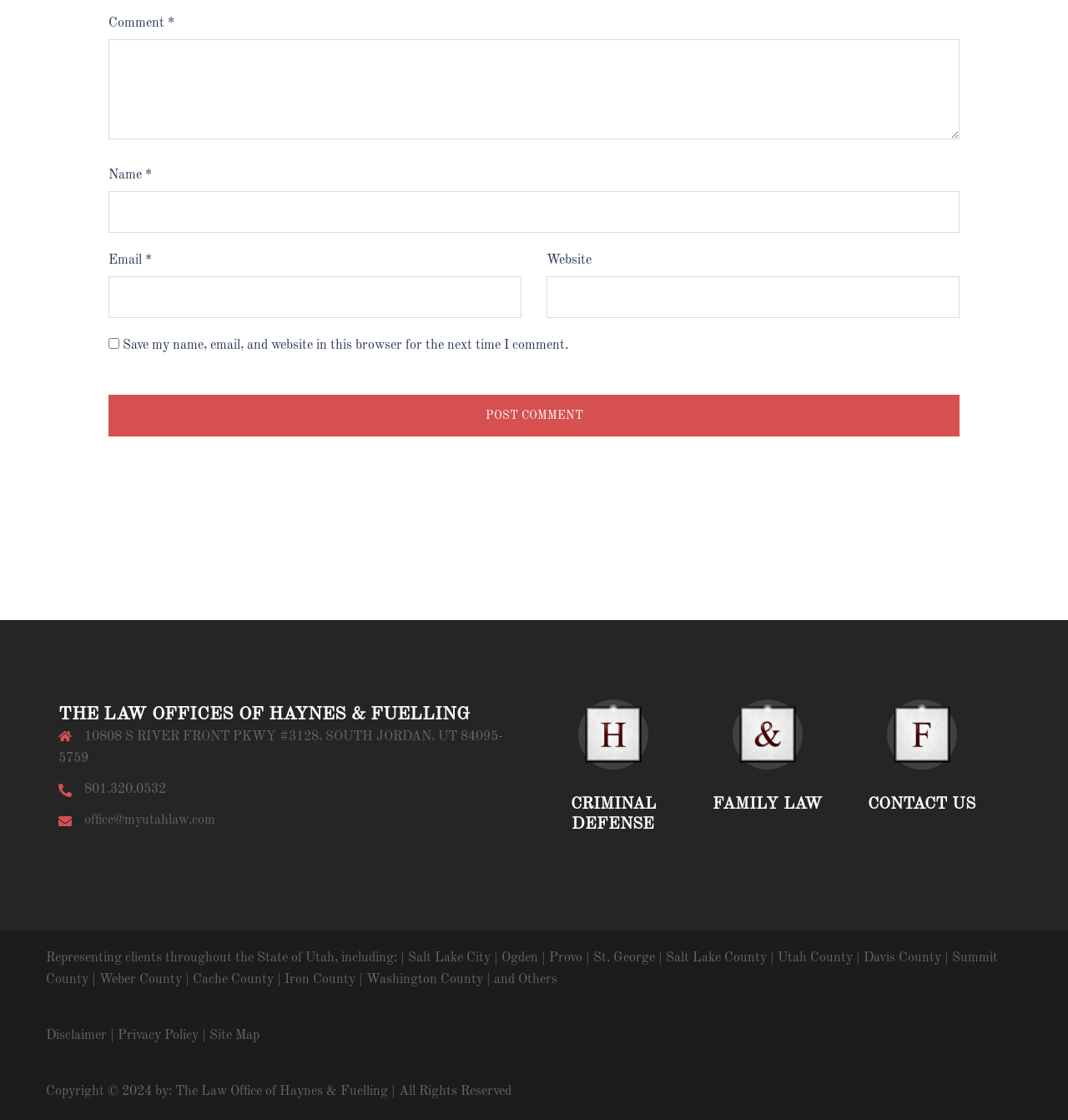Please determine the bounding box coordinates of the element to click on in order to accomplish the following task: "Click the Post Comment button". Ensure the coordinates are four float numbers ranging from 0 to 1, i.e., [left, top, right, bottom].

[0.102, 0.352, 0.898, 0.389]